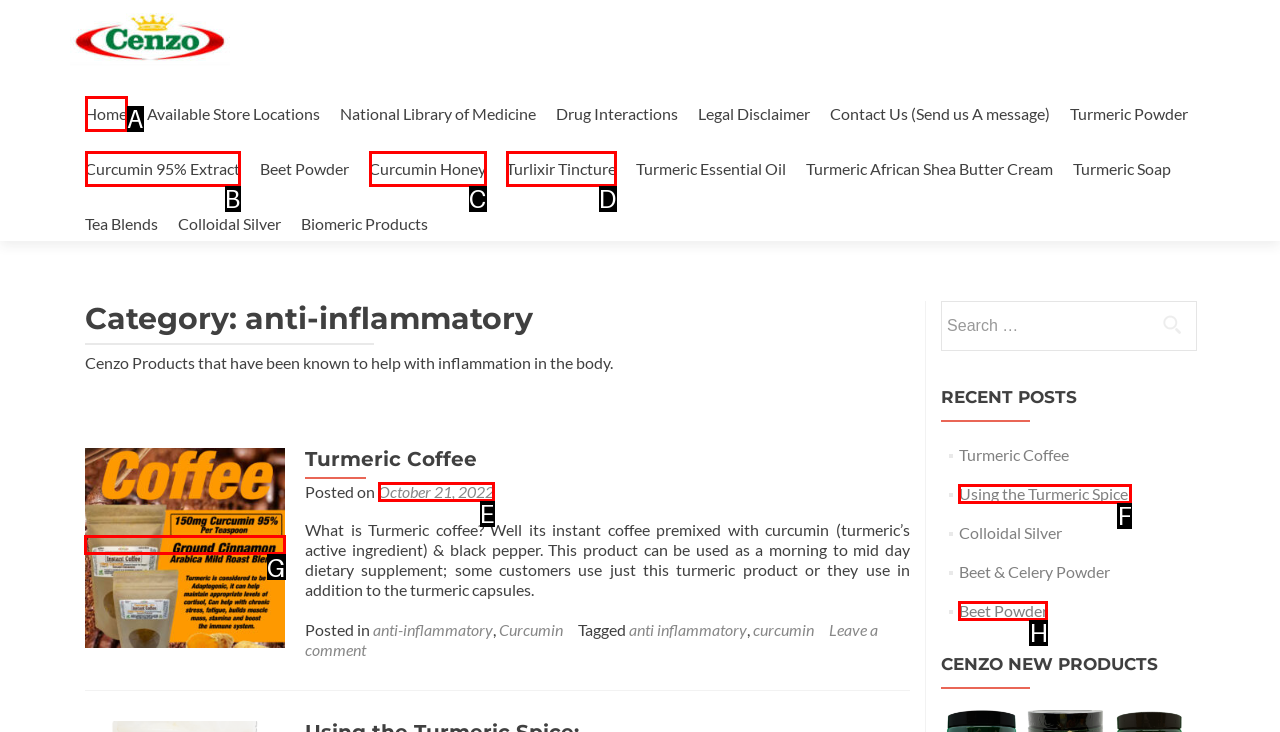Determine the letter of the element you should click to carry out the task: Click on the 'Turmeric Coffee' link
Answer with the letter from the given choices.

G